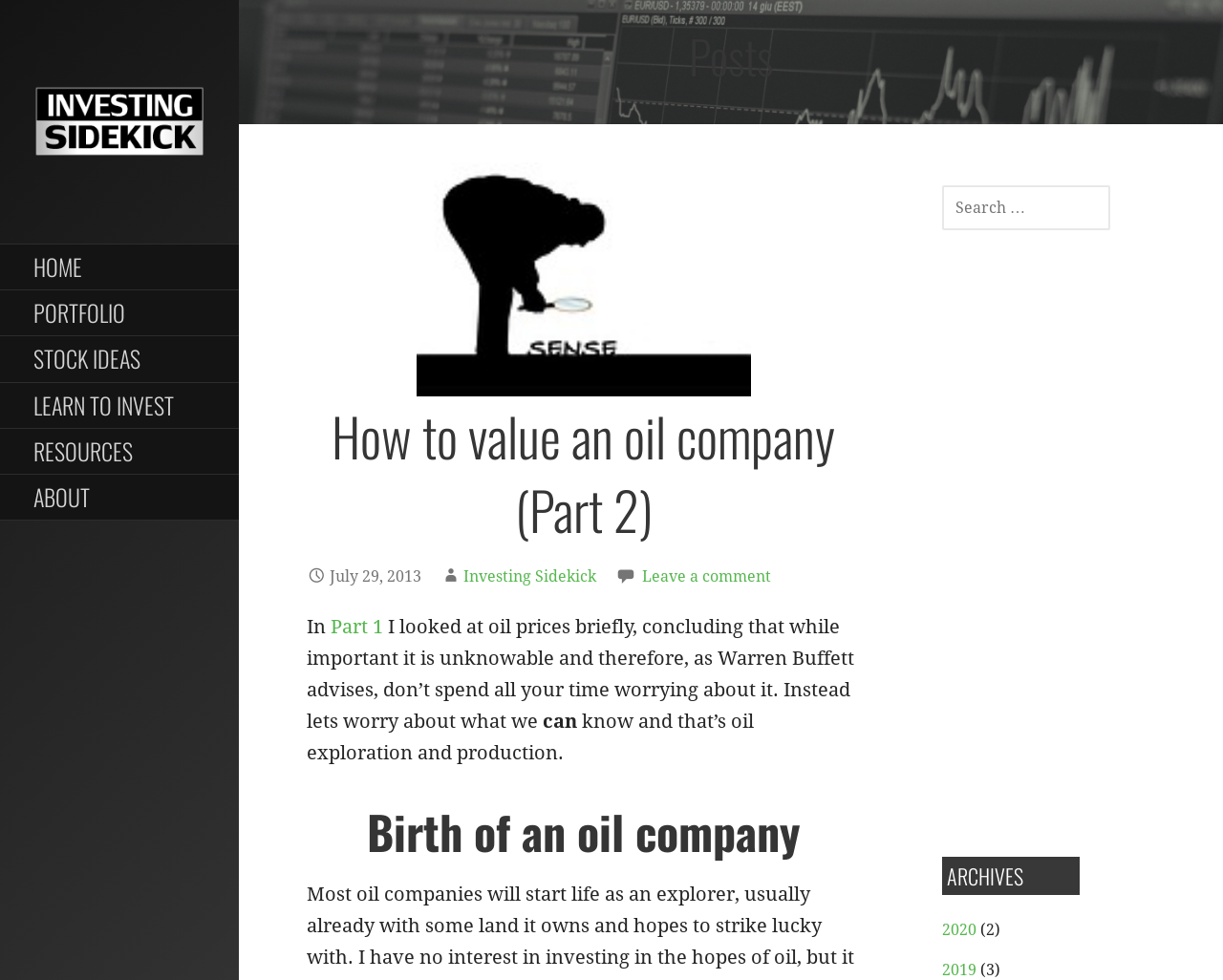Please predict the bounding box coordinates of the element's region where a click is necessary to complete the following instruction: "Click on the 'HOME' link". The coordinates should be represented by four float numbers between 0 and 1, i.e., [left, top, right, bottom].

[0.0, 0.25, 0.195, 0.296]